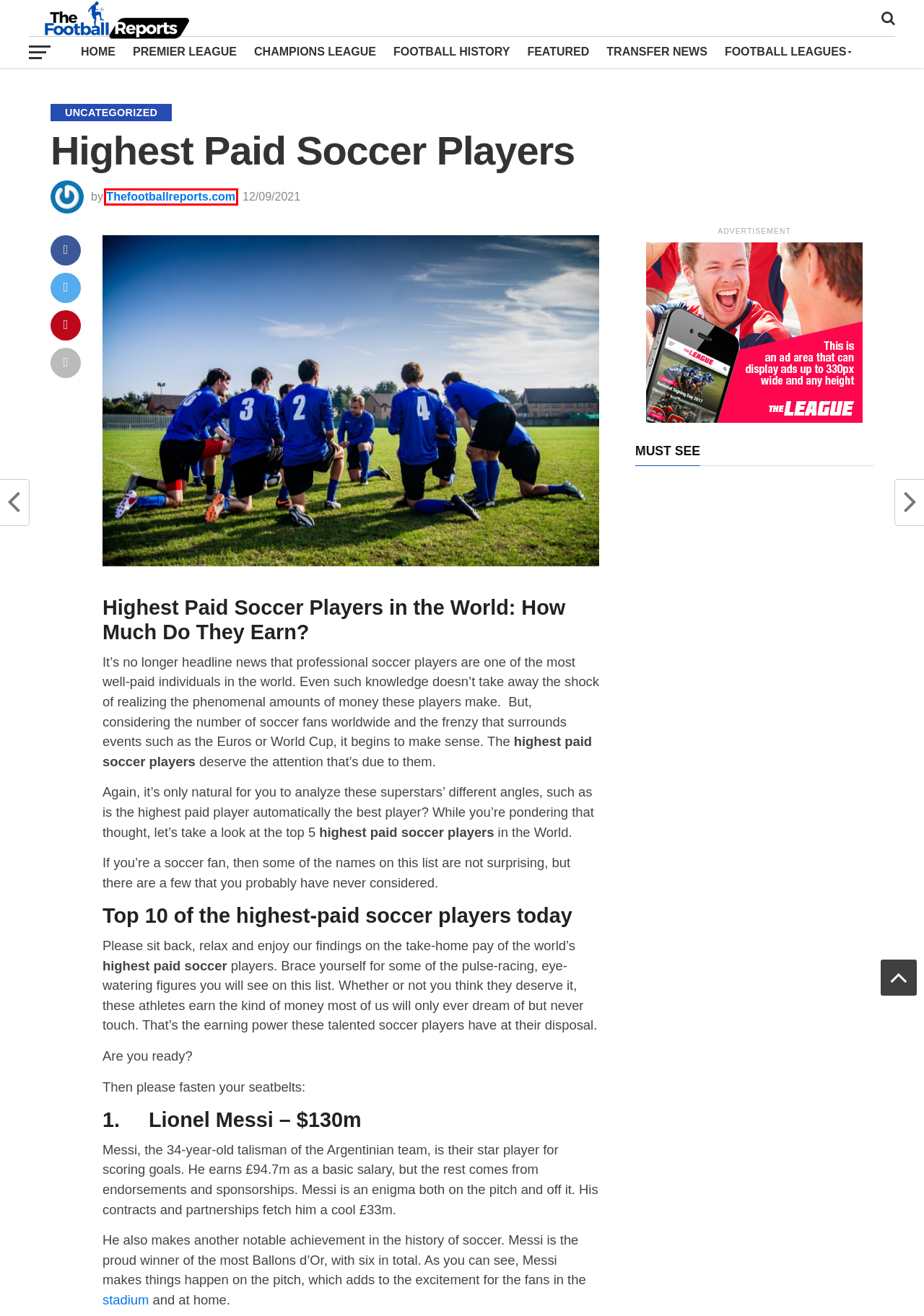Consider the screenshot of a webpage with a red bounding box around an element. Select the webpage description that best corresponds to the new page after clicking the element inside the red bounding box. Here are the candidates:
A. Thefootballreports.com Updates With Football Blogs
B. FOOTBALL HISTORY Archives | Thefootballreports
C. PREMIER LEAGUE Archives | Thefootballreports
D. Best Football Stadiums In The World | Thefootballreports
E. FEATURED Archives | Thefootballreports
F. FOOTBALL LEAGUES Archives | Thefootballreports
G. CHAMPIONS LEAGUE Archives | Thefootballreports
H. ⚾Top Premier League Goal Leaders List 2022 | Thefootballreports

A